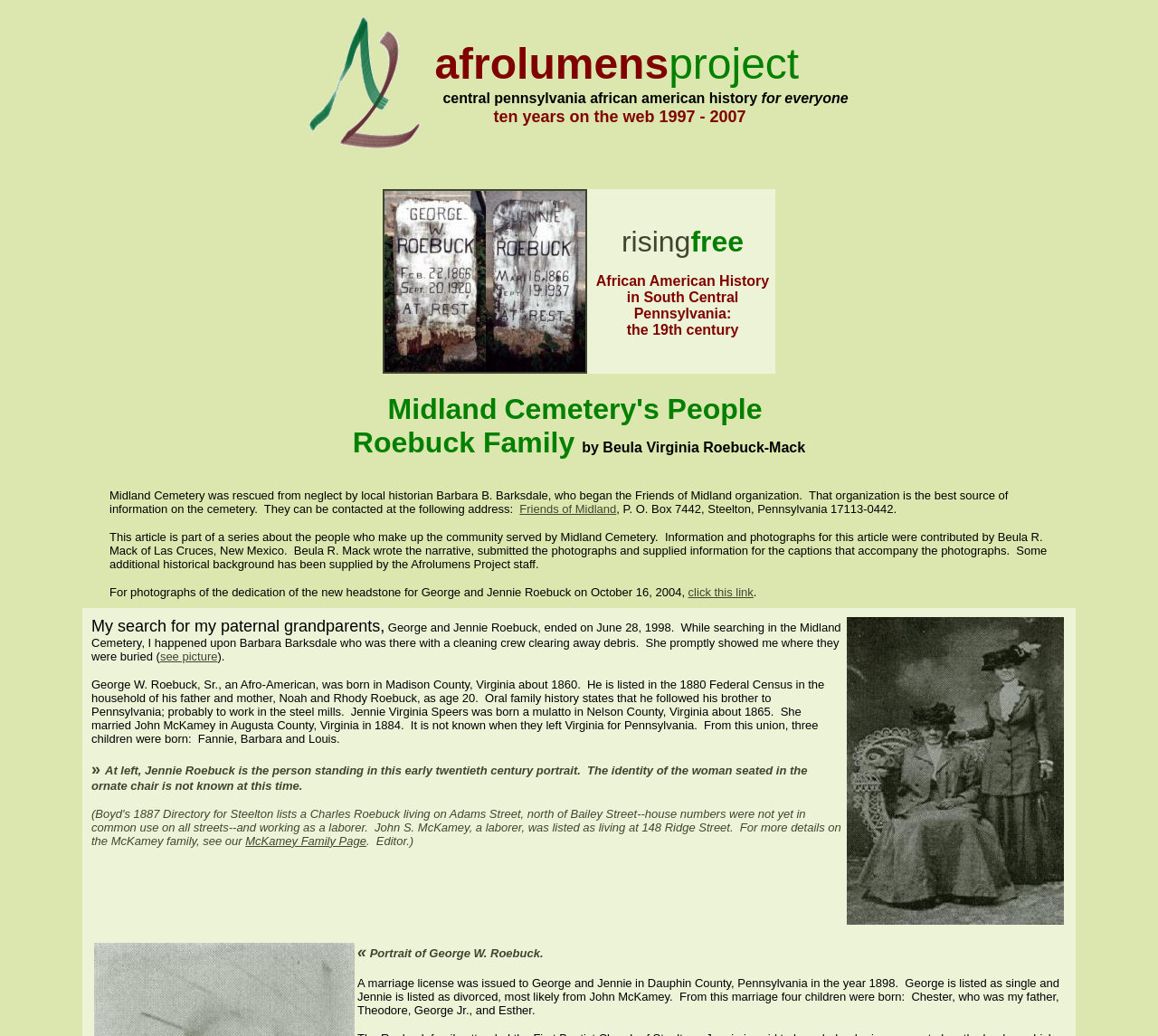What is the name of the project that supplied additional historical background for the article?
Please provide a single word or phrase based on the screenshot.

Afrolumens Project